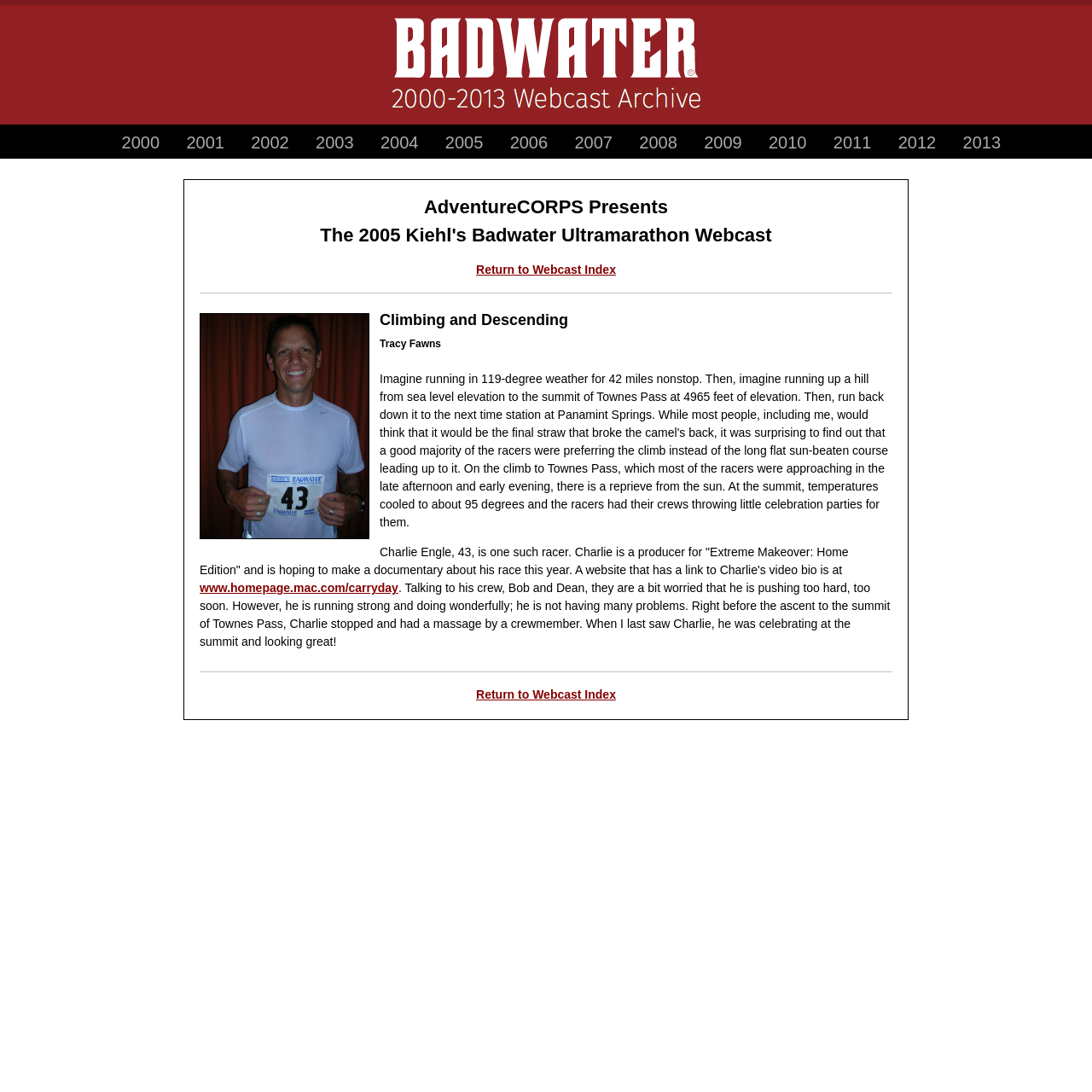Identify the bounding box for the UI element specified in this description: "2007". The coordinates must be four float numbers between 0 and 1, formatted as [left, top, right, bottom].

[0.512, 0.114, 0.575, 0.148]